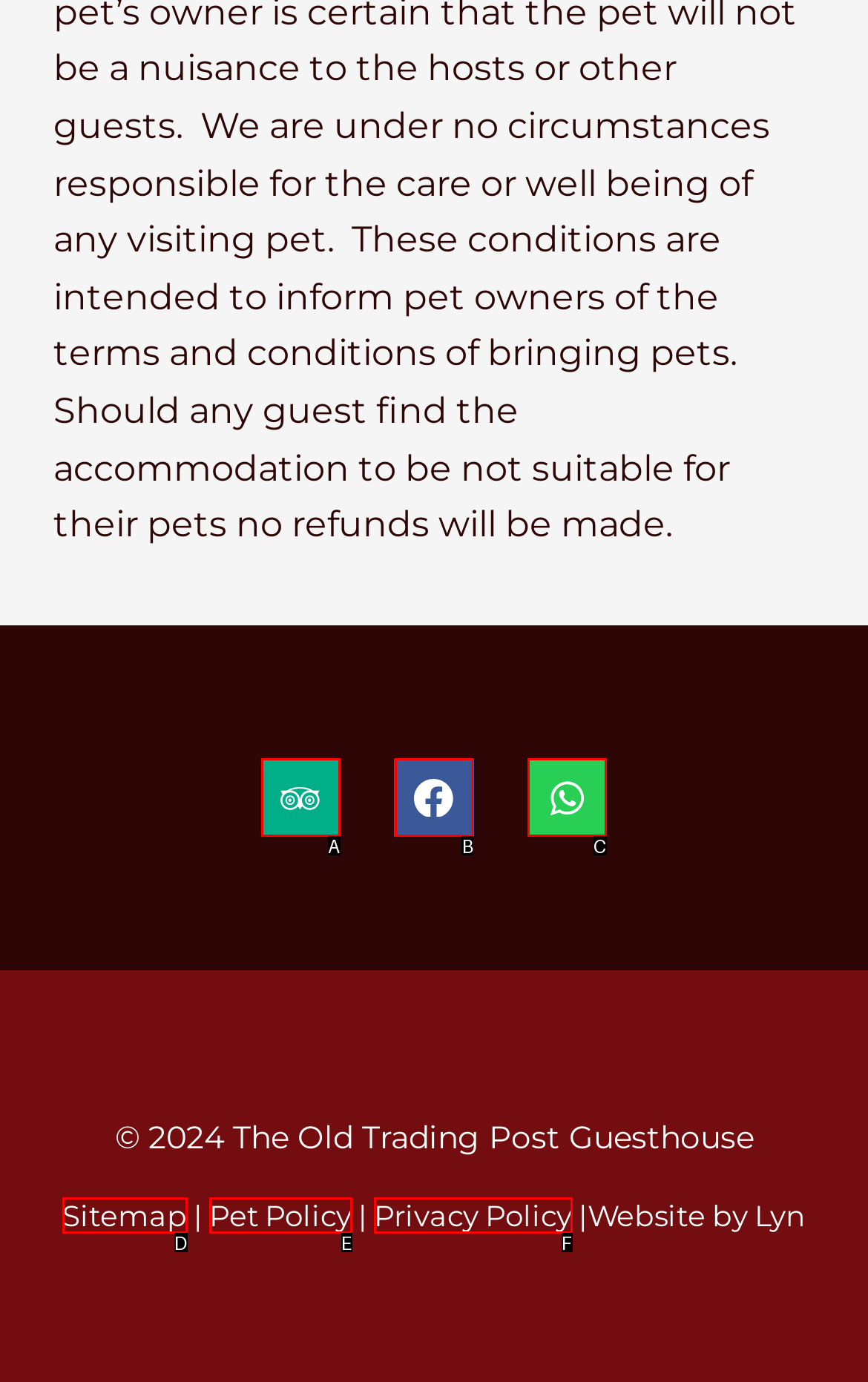Based on the given description: Trip Advisor, determine which HTML element is the best match. Respond with the letter of the chosen option.

A